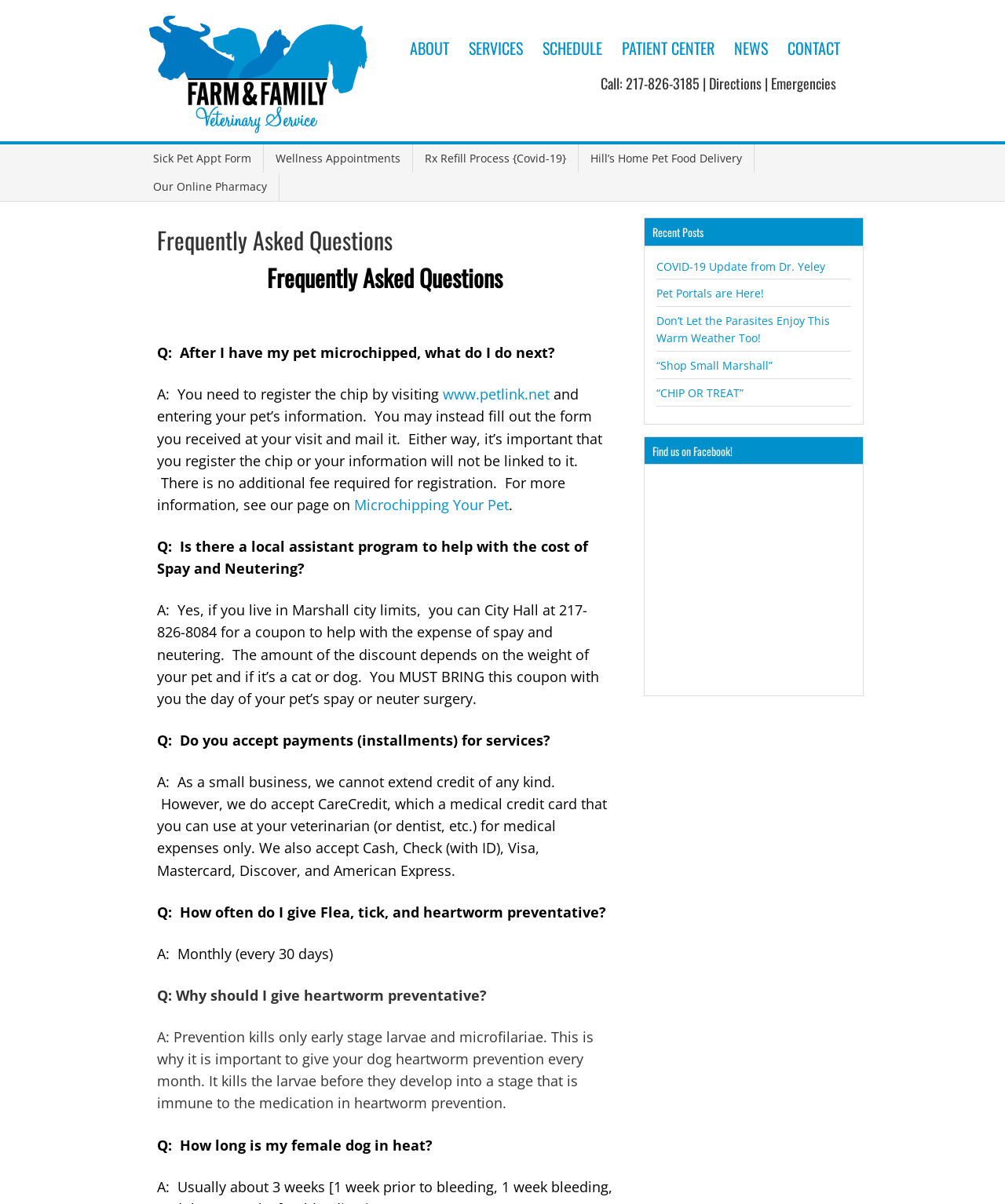From the element description: "COVID-19 Update from Dr. Yeley", extract the bounding box coordinates of the UI element. The coordinates should be expressed as four float numbers between 0 and 1, in the order [left, top, right, bottom].

[0.653, 0.215, 0.821, 0.227]